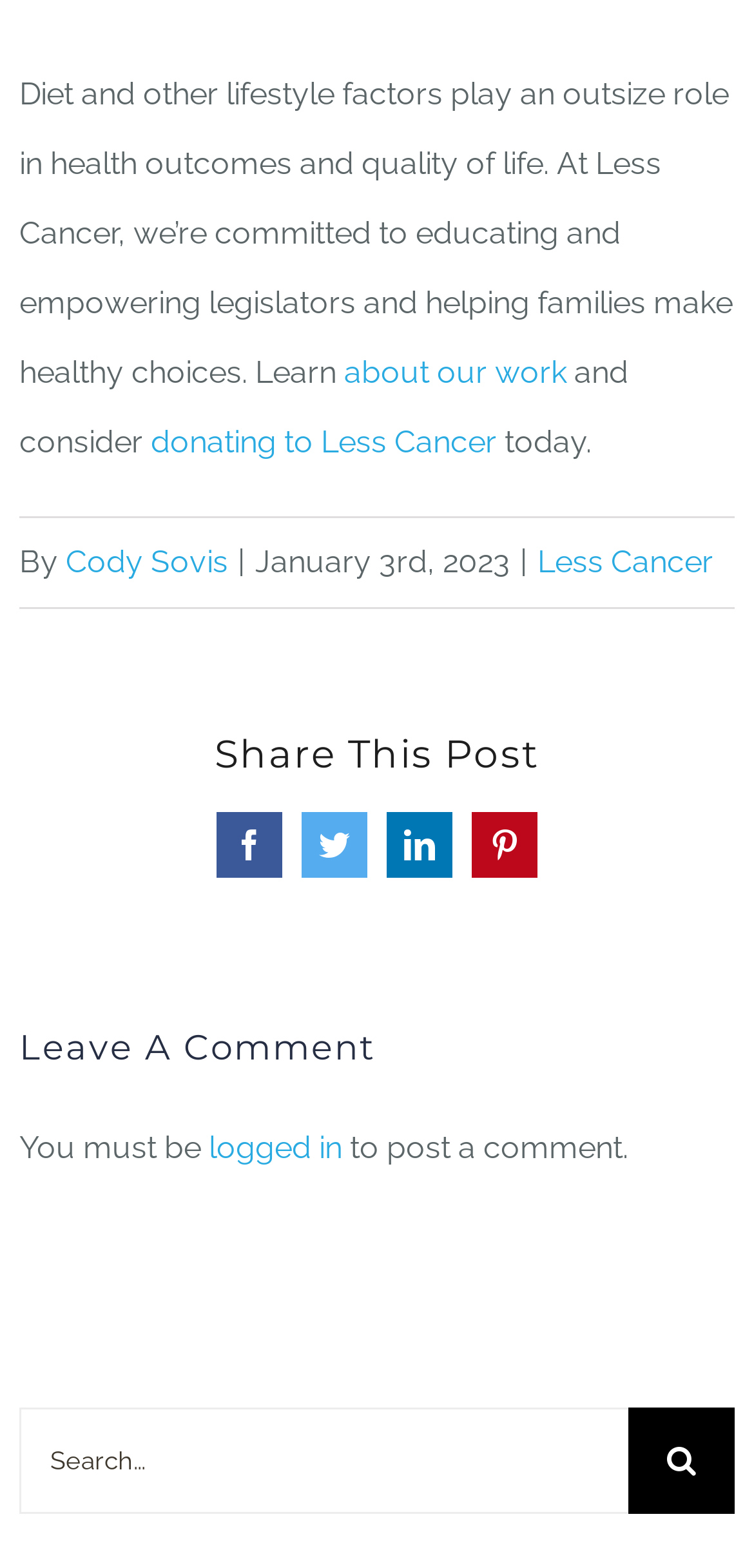Can you find the bounding box coordinates for the element to click on to achieve the instruction: "Learn about our work"?

[0.456, 0.225, 0.751, 0.249]